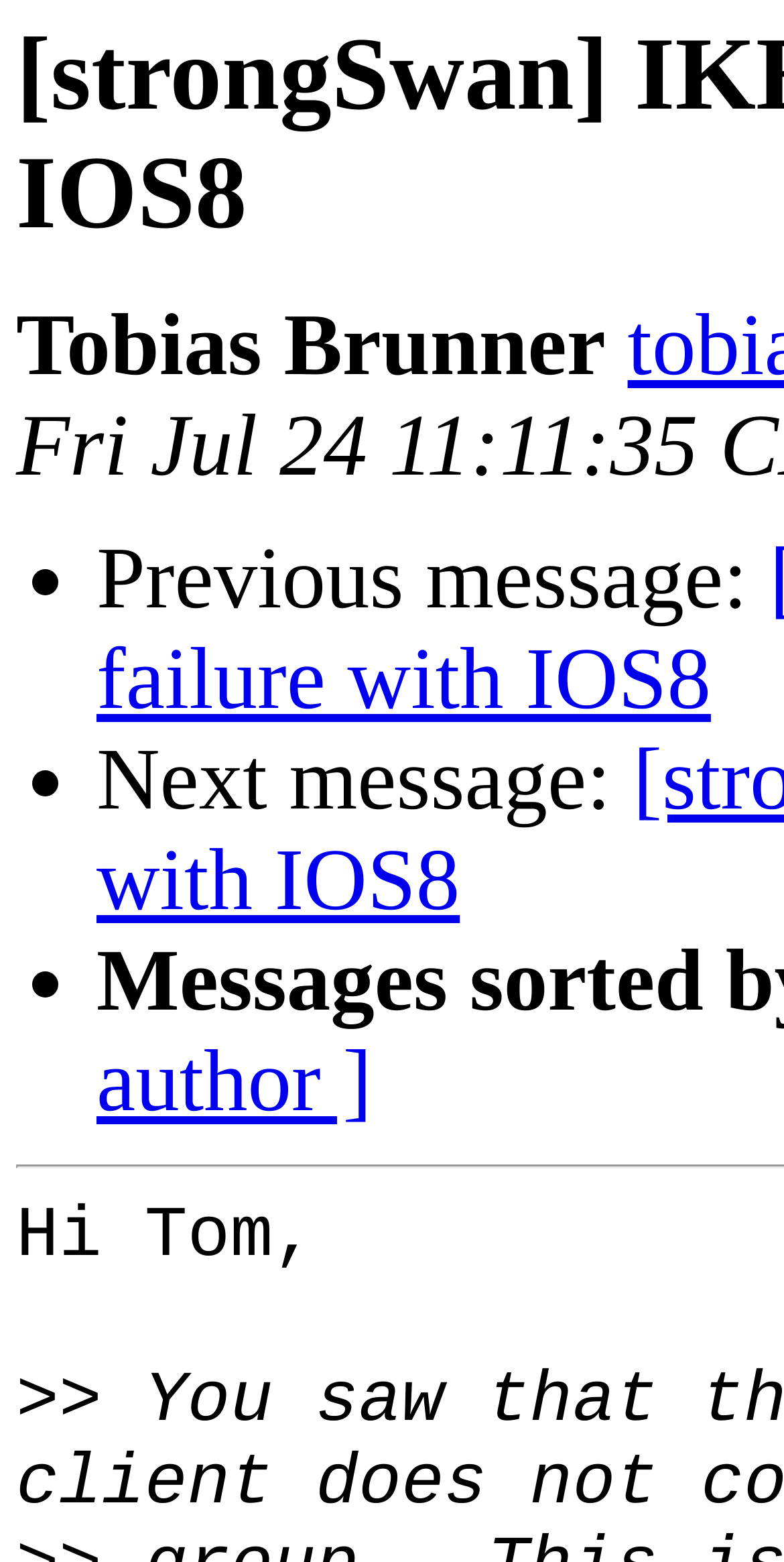Determine the heading of the webpage and extract its text content.

[strongSwan] IKEv2 rekey failure with IOS8